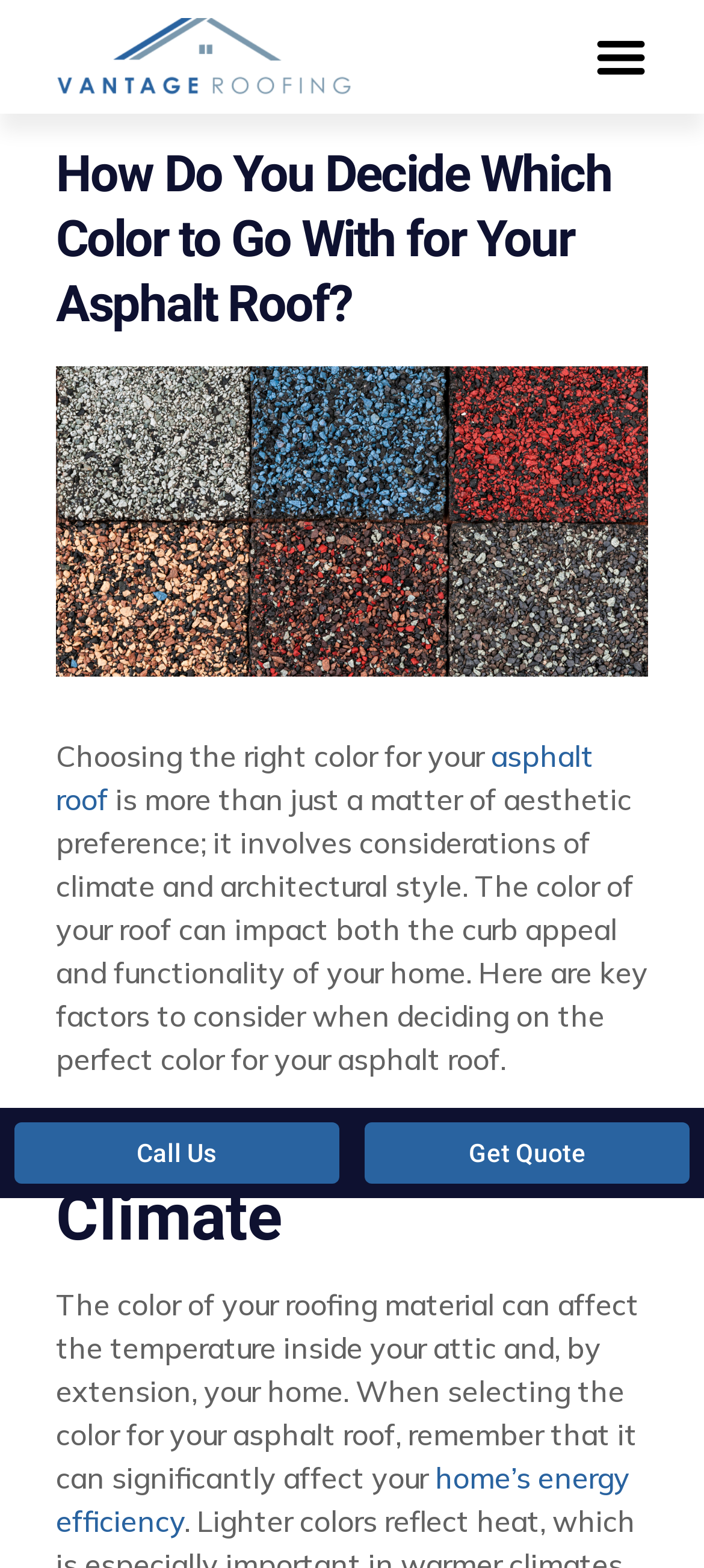Please answer the following query using a single word or phrase: 
What is the relationship between roof color and attic temperature?

It can affect it